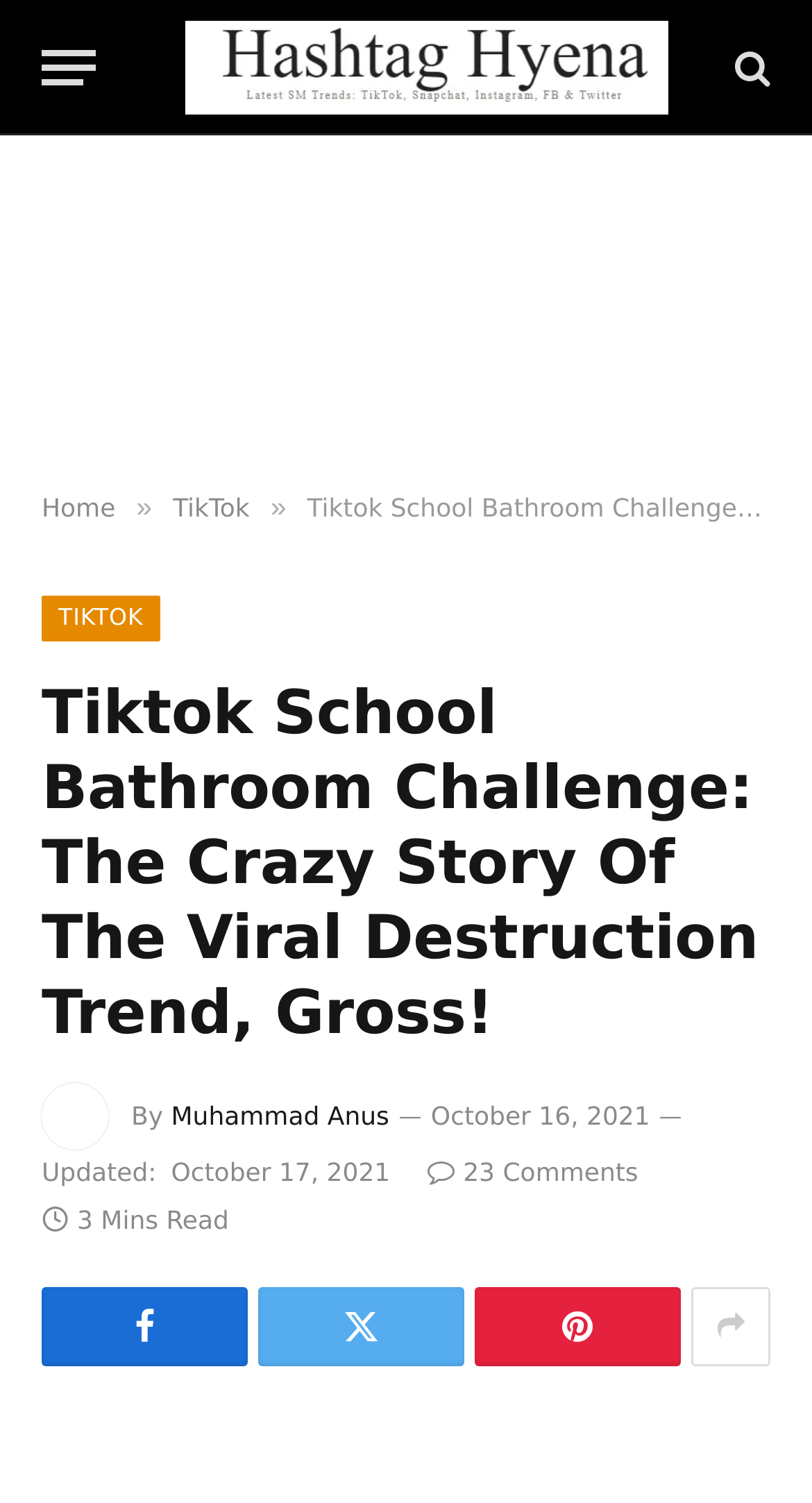Point out the bounding box coordinates of the section to click in order to follow this instruction: "Read the article by Muhammad Anus".

[0.211, 0.732, 0.479, 0.752]